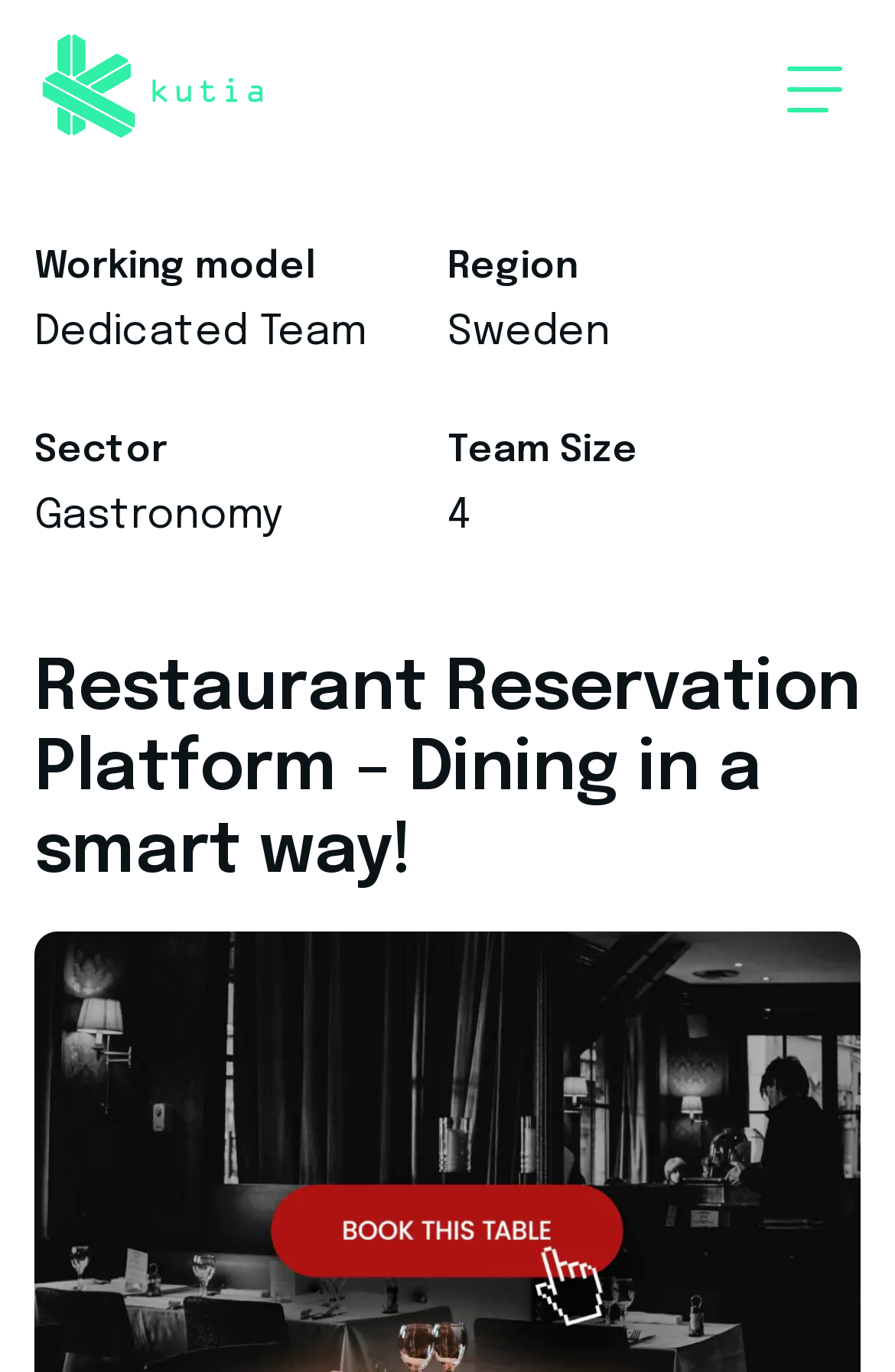What is above the 'Working model' heading? From the image, respond with a single word or brief phrase.

Restaurant Reservation Platform